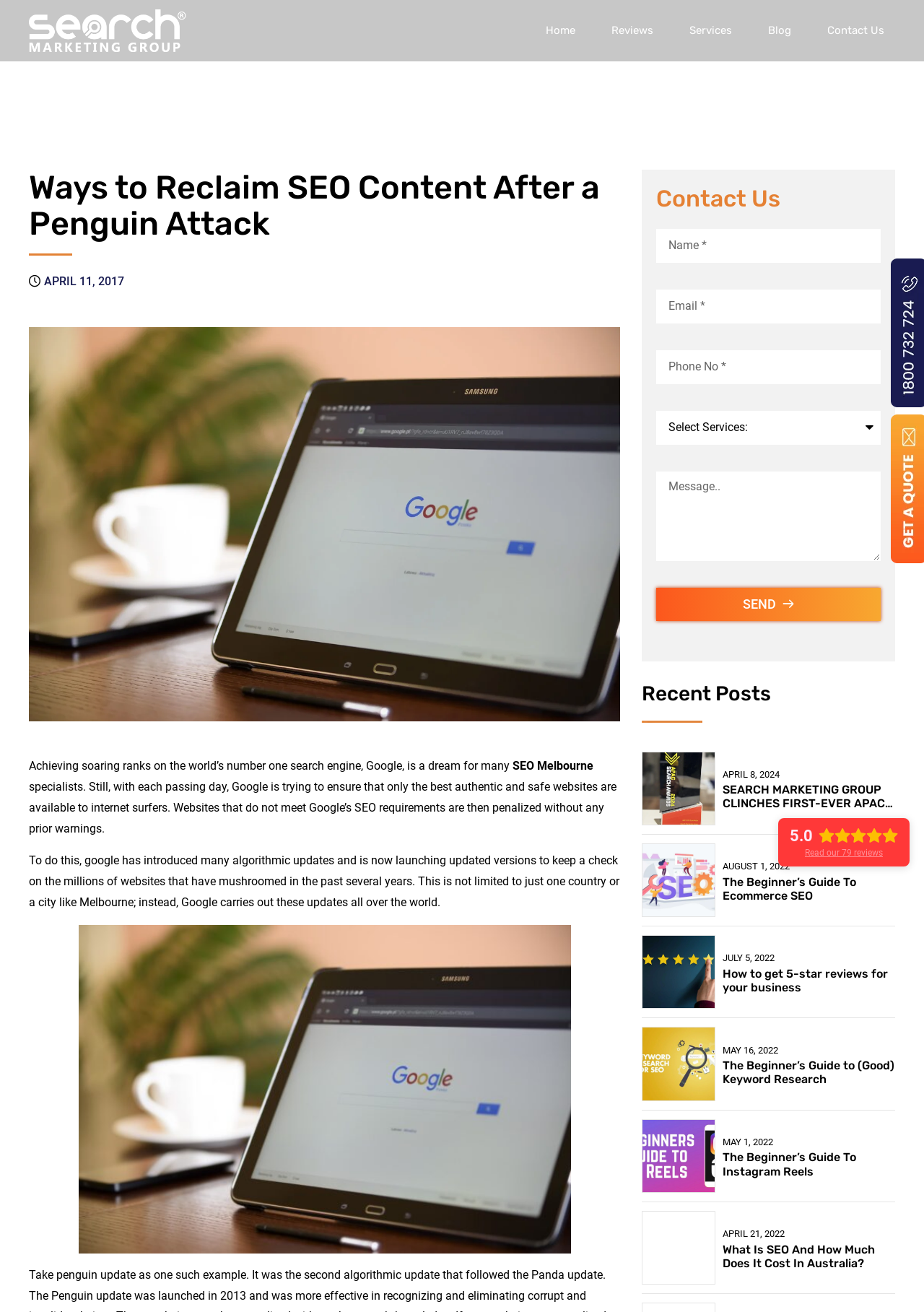What is the purpose of the contact form?
With the help of the image, please provide a detailed response to the question.

The purpose of the contact form can be inferred from the fields and button on the form, which include Name, Email, Phone No, Select Services, Message, and a SEND button, indicating that the form is used to send a message to the company.